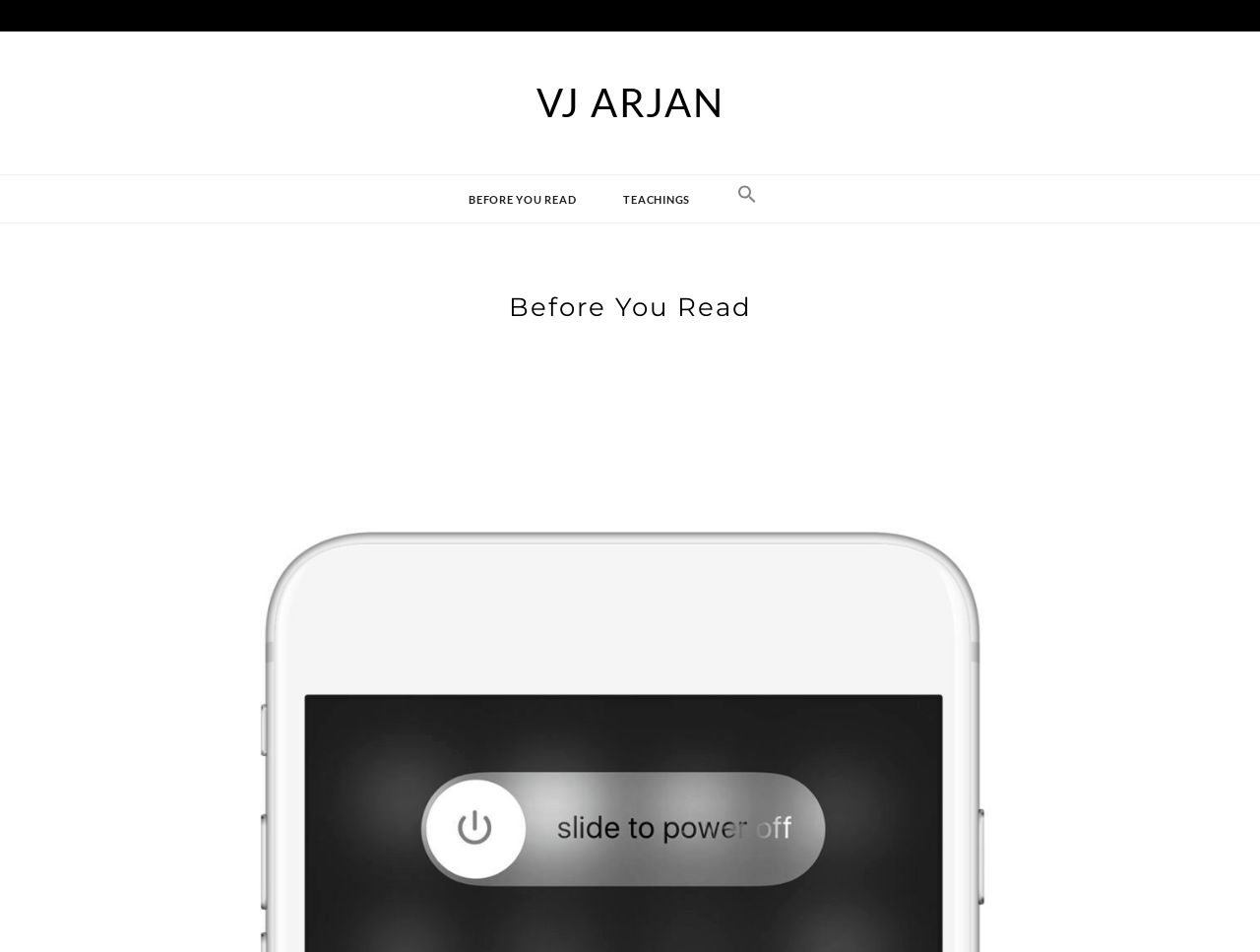Detail the webpage's structure and highlights in your description.

The webpage is titled "Before You Read – VJ Arjan" and features a prominent heading "VJ ARJAN" at the top, which is also a link. Below this heading, there are three links aligned horizontally: "BEFORE YOU READ", "TEACHINGS", and a "Search Icon Link" accompanied by a small "Search" image. The search icon link is followed by a search box with a label "Search for:" and a "Search Button" with another "Search" image.

Further down, there is a header section with a heading "Before You Read", which spans the full width of the page.